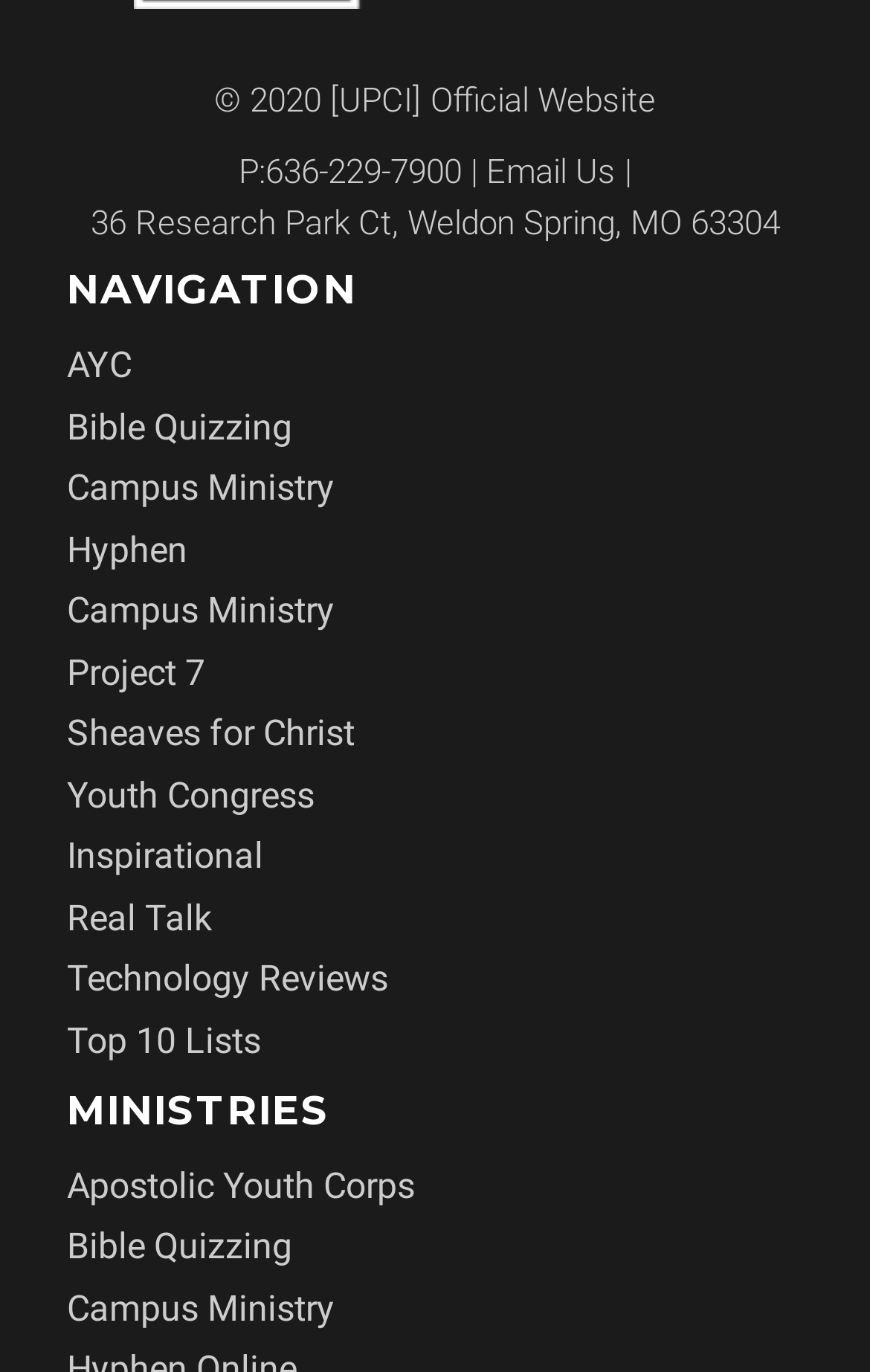Please determine the bounding box coordinates of the element's region to click in order to carry out the following instruction: "visit UPCI Youth Ministries". The coordinates should be four float numbers between 0 and 1, i.e., [left, top, right, bottom].

[0.153, 0.001, 0.847, 0.033]